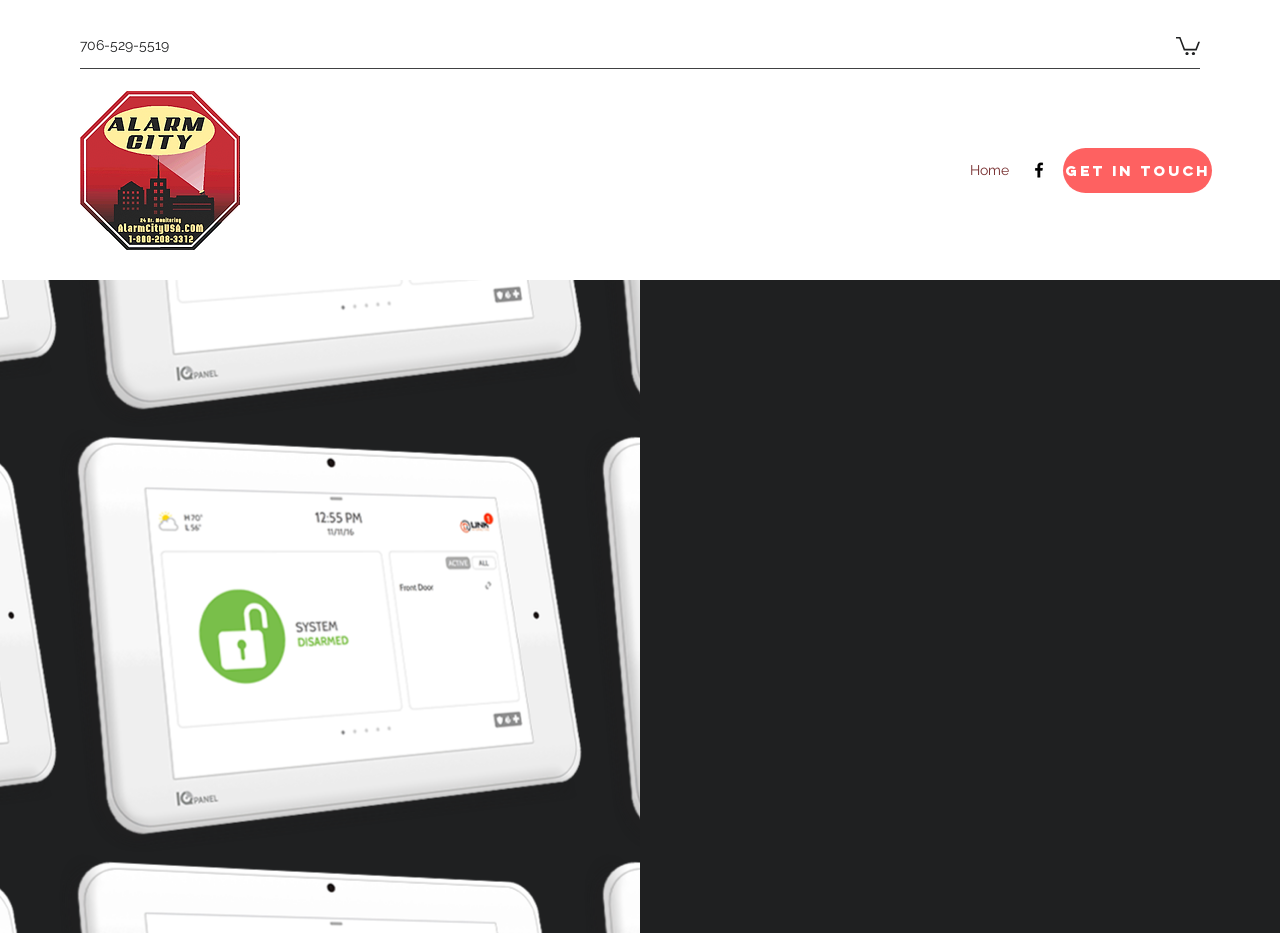What is the call-to-action in the middle of the webpage?
Based on the screenshot, respond with a single word or phrase.

Call Now